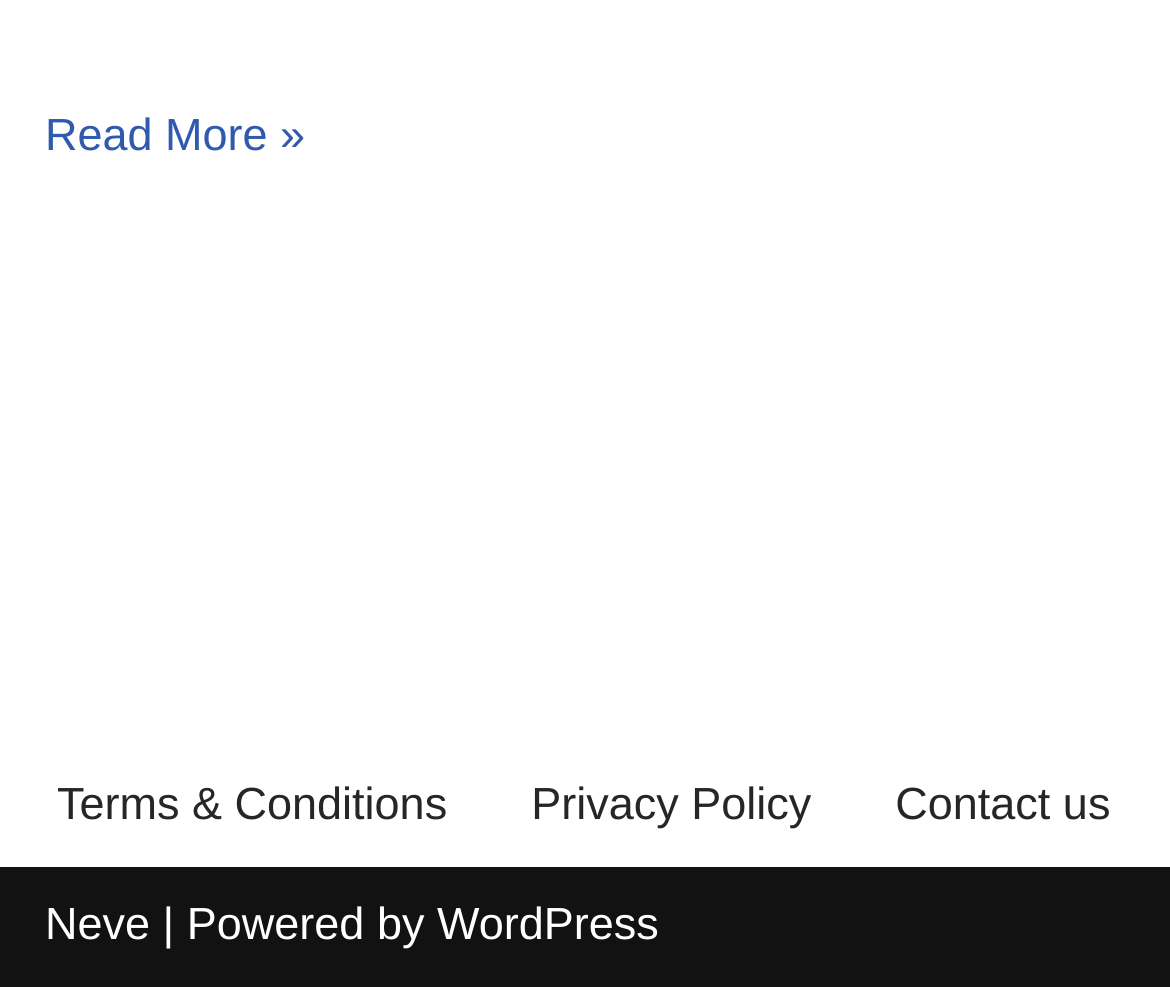What is the vertical position of the 'Footer Menu' relative to the 'Read More' link?
Please provide a single word or phrase in response based on the screenshot.

Below